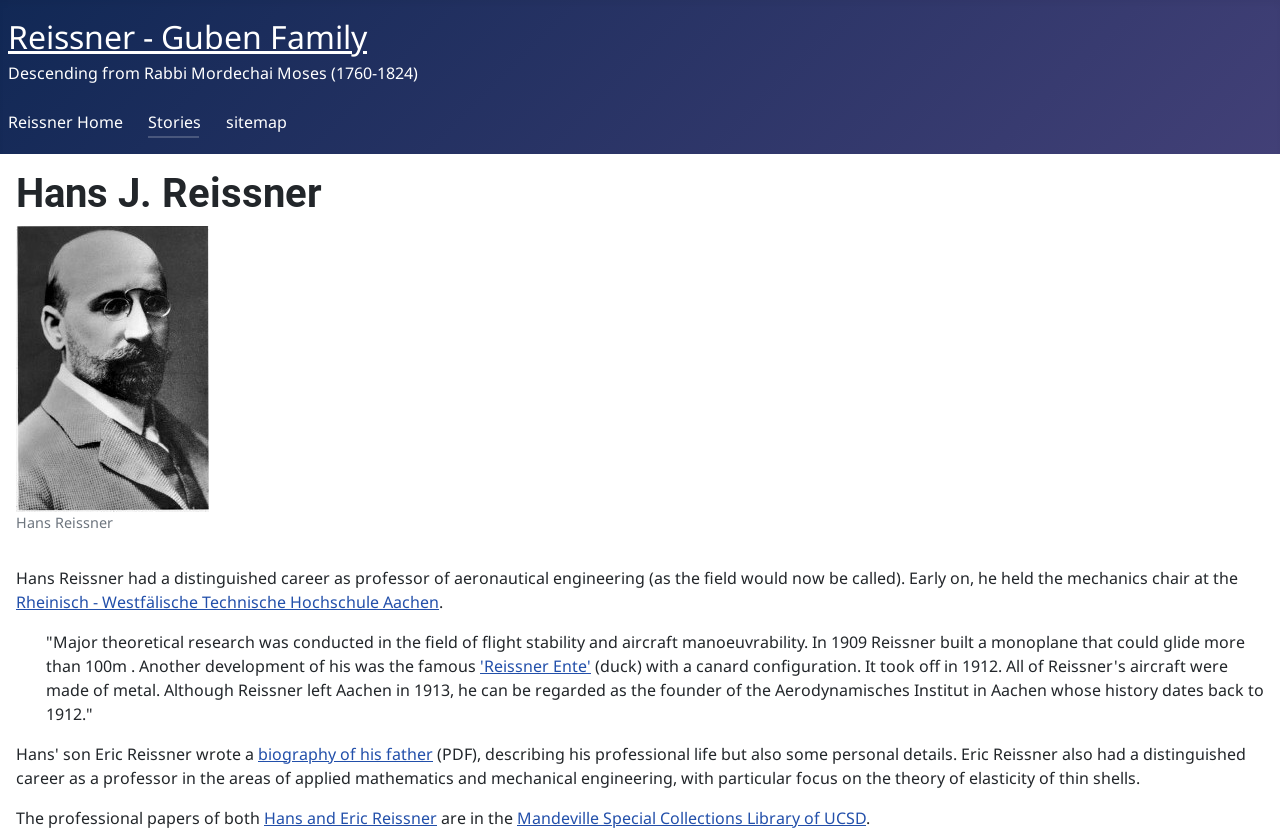Where are the professional papers of Hans and Eric Reissner located?
Please utilize the information in the image to give a detailed response to the question.

The webpage content states that the professional papers of both Hans and Eric Reissner are in the Mandeville Special Collections Library of UCSD.